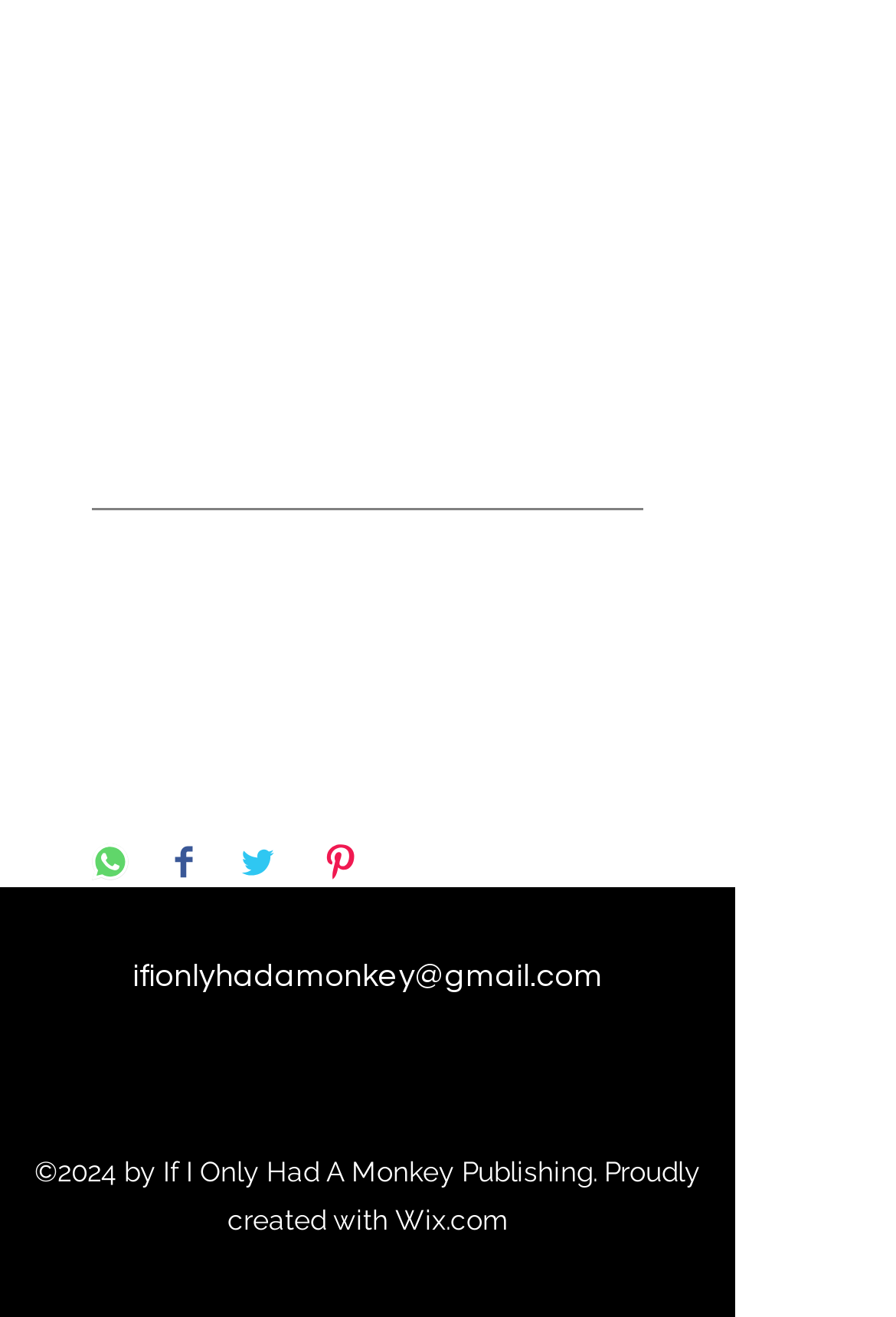What is the purpose of the buttons?
Look at the screenshot and respond with a single word or phrase.

To share or buy